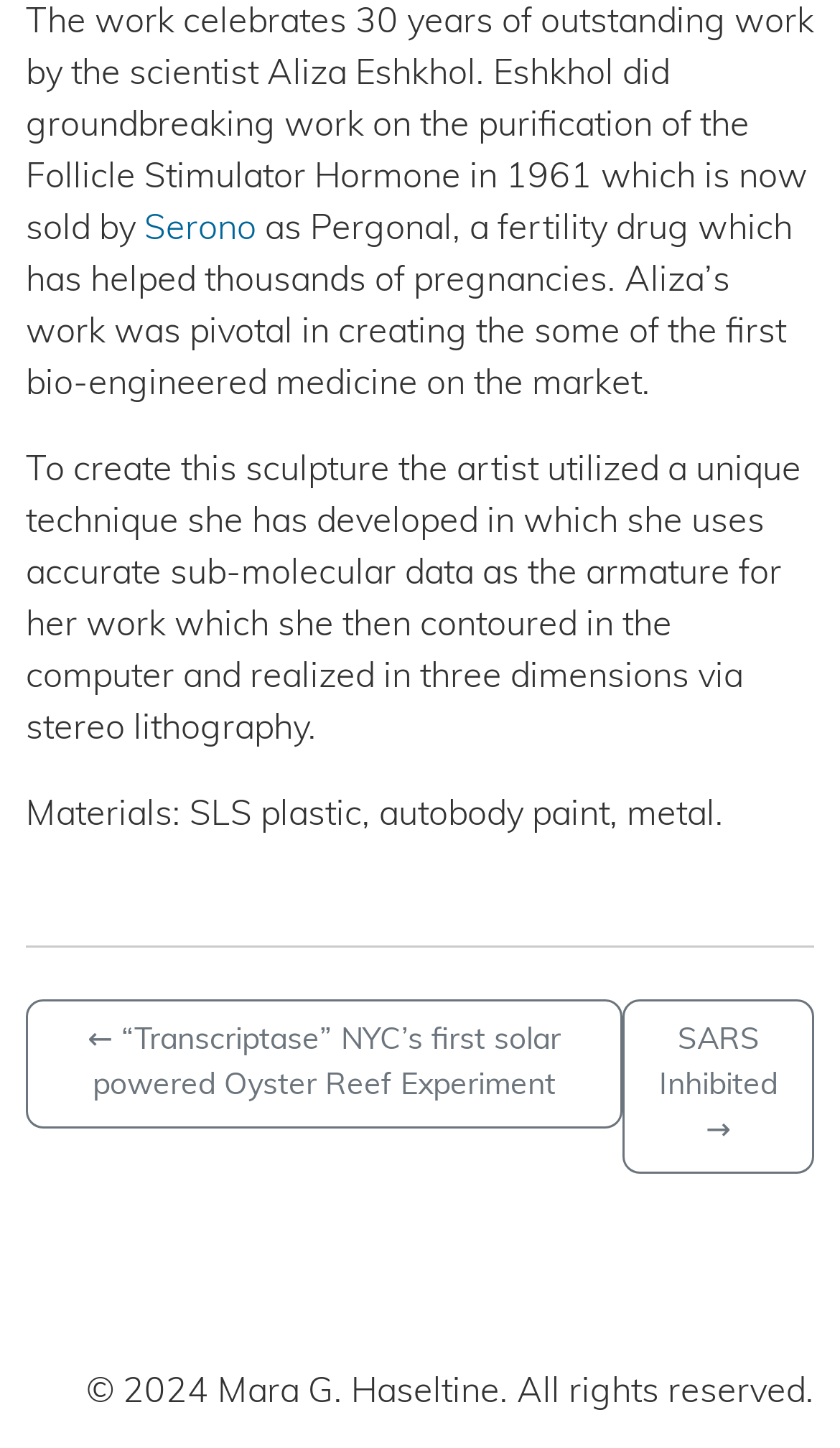What technique did the artist use to create the sculpture?
Please provide a comprehensive answer based on the details in the screenshot.

The text on the webpage explains 'To create this sculpture the artist utilized a unique technique she has developed in which she uses accurate sub-molecular data as the armature for her work which she then contoured in the computer and realized in three dimensions via stereo lithography', which indicates that the artist used a unique technique involving sub-molecular data.